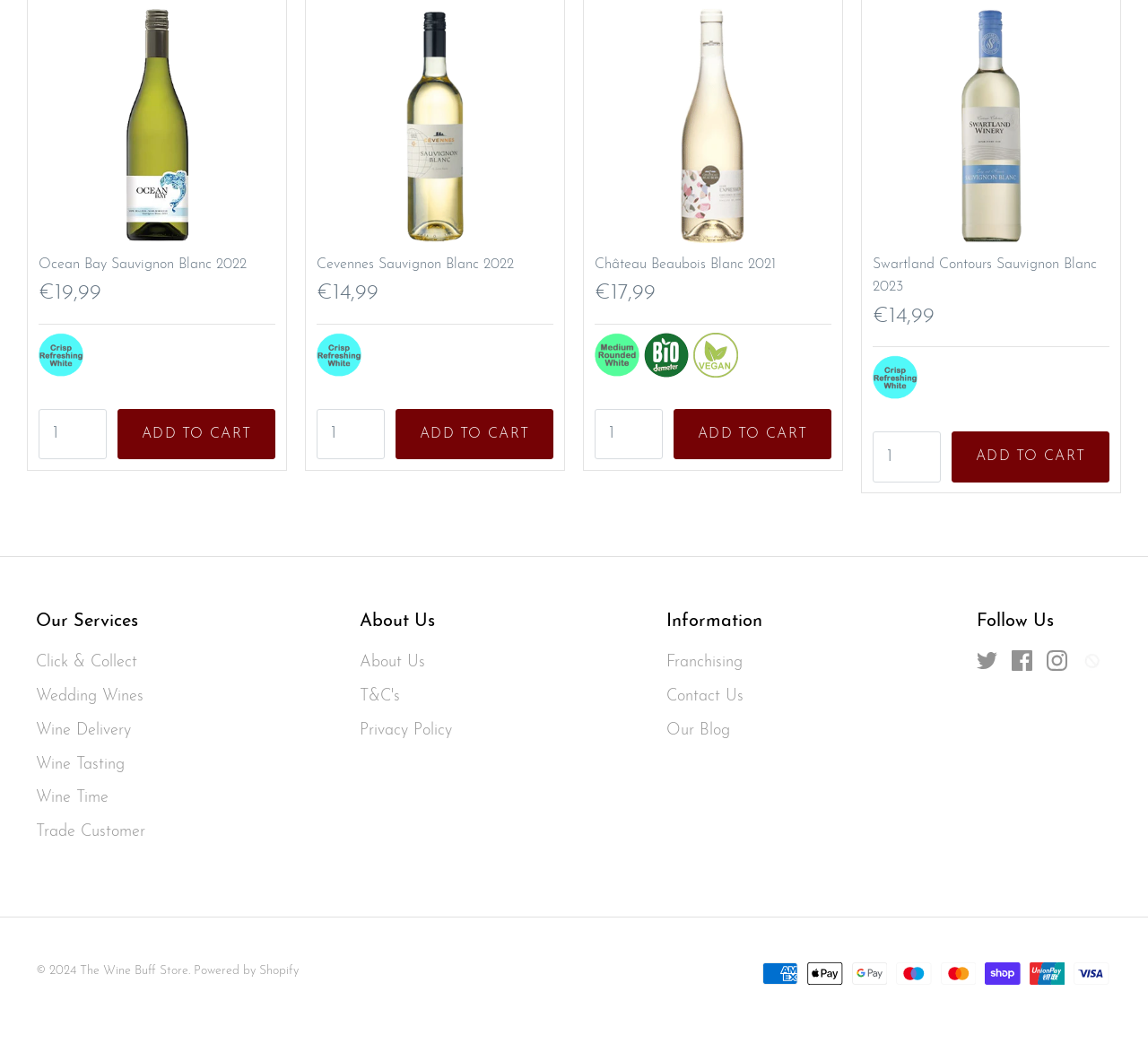Please answer the following question as detailed as possible based on the image: 
What payment methods are accepted on this website?

I found the payment methods by looking at the images at the bottom of the page, which include logos for American Express, Apple Pay, Google Pay, and other payment methods.